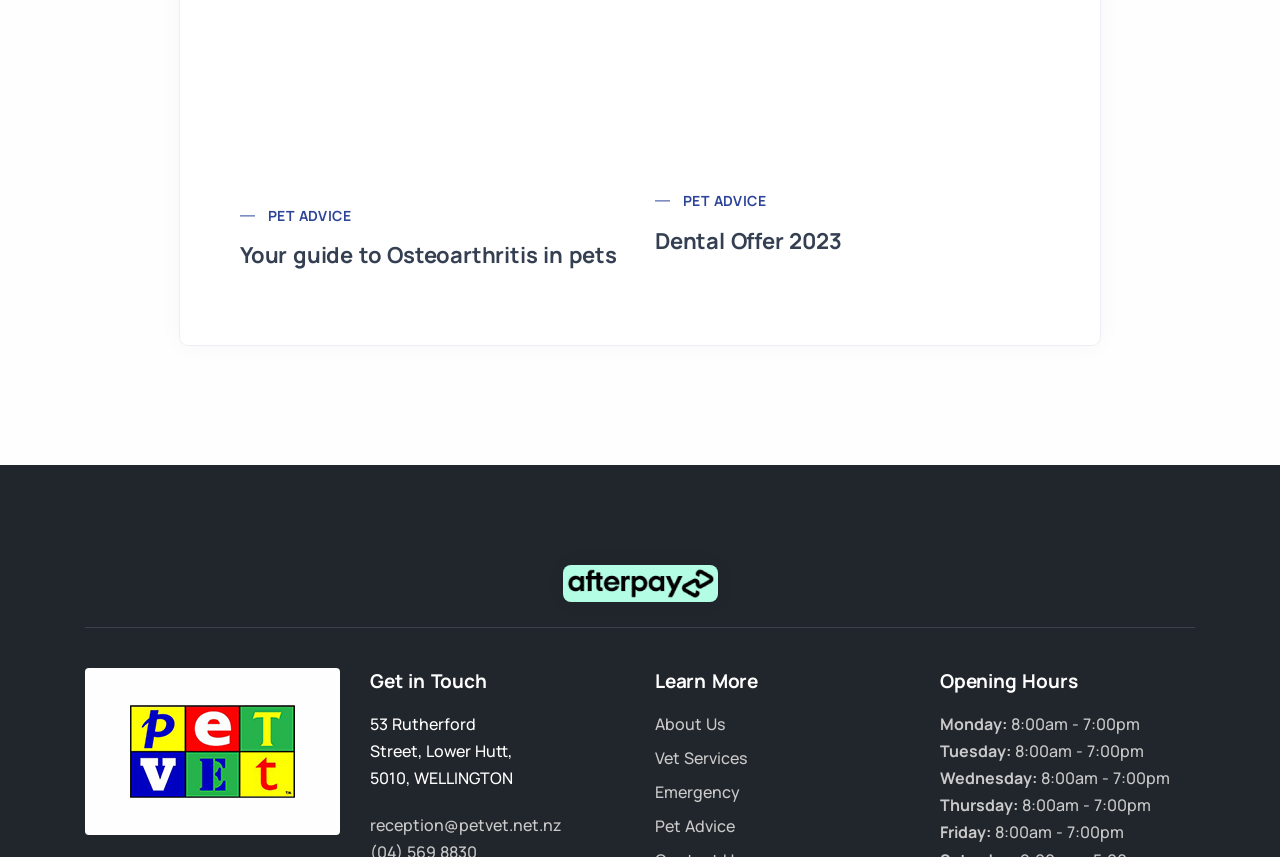What is the email address to contact the pet vet?
Respond to the question with a single word or phrase according to the image.

reception@petvet.net.nz